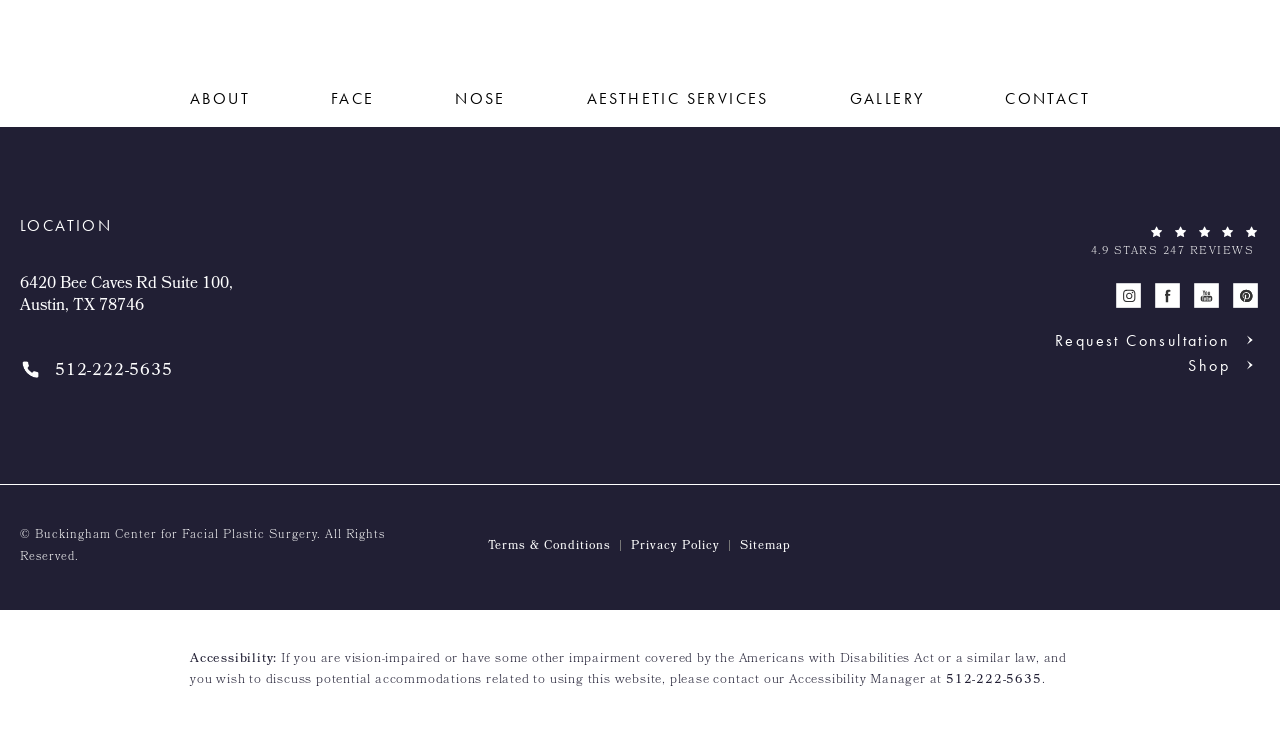Determine the bounding box coordinates for the clickable element required to fulfill the instruction: "Request Consultation". Provide the coordinates as four float numbers between 0 and 1, i.e., [left, top, right, bottom].

[0.789, 0.439, 0.984, 0.466]